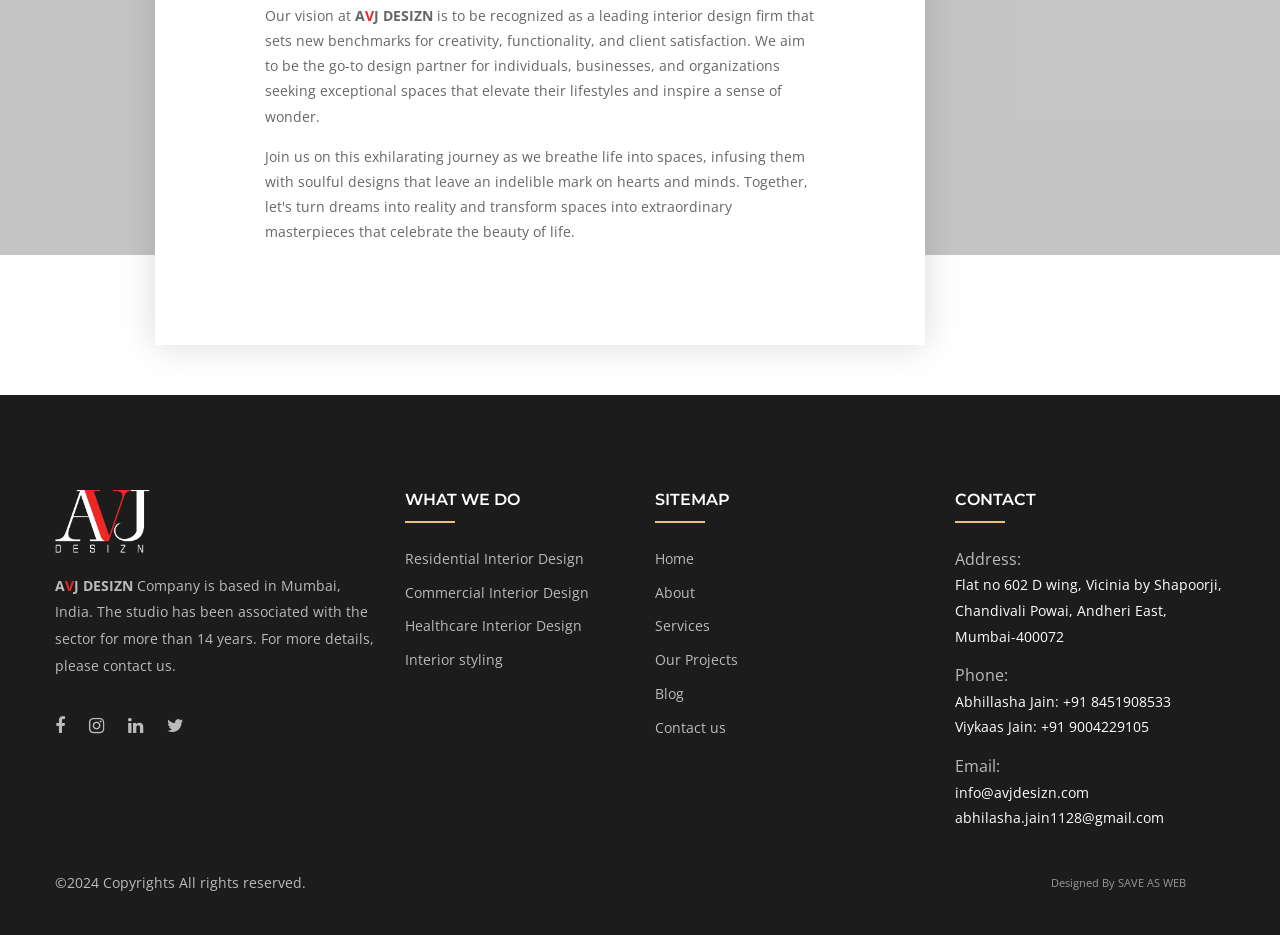Find the bounding box coordinates for the area you need to click to carry out the instruction: "Click Previous Post". The coordinates should be four float numbers between 0 and 1, indicated as [left, top, right, bottom].

None